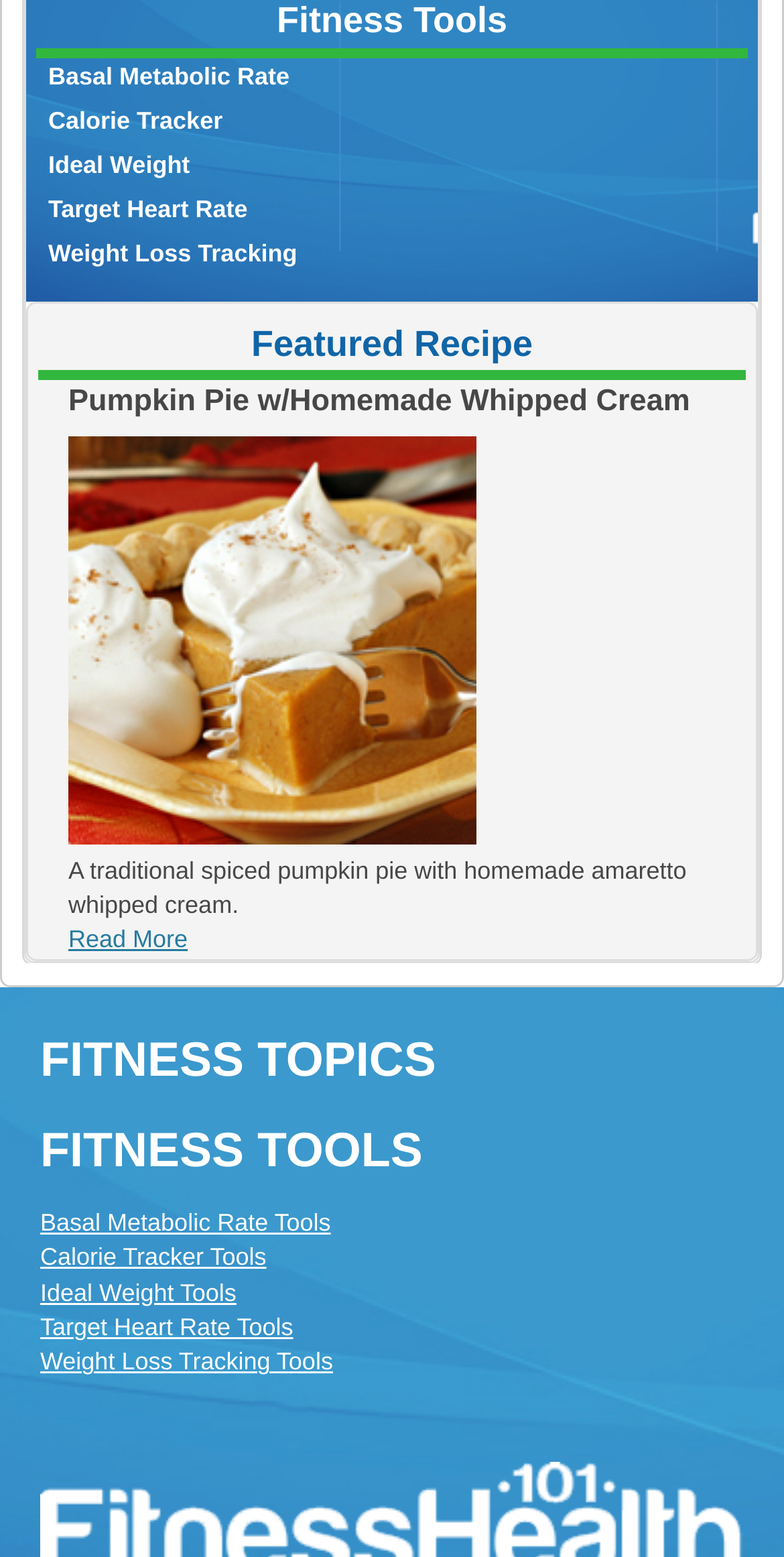Please determine the bounding box coordinates for the element that should be clicked to follow these instructions: "Read more about Pumpkin Pie w/Homemade Whipped Cream".

[0.087, 0.594, 0.239, 0.613]